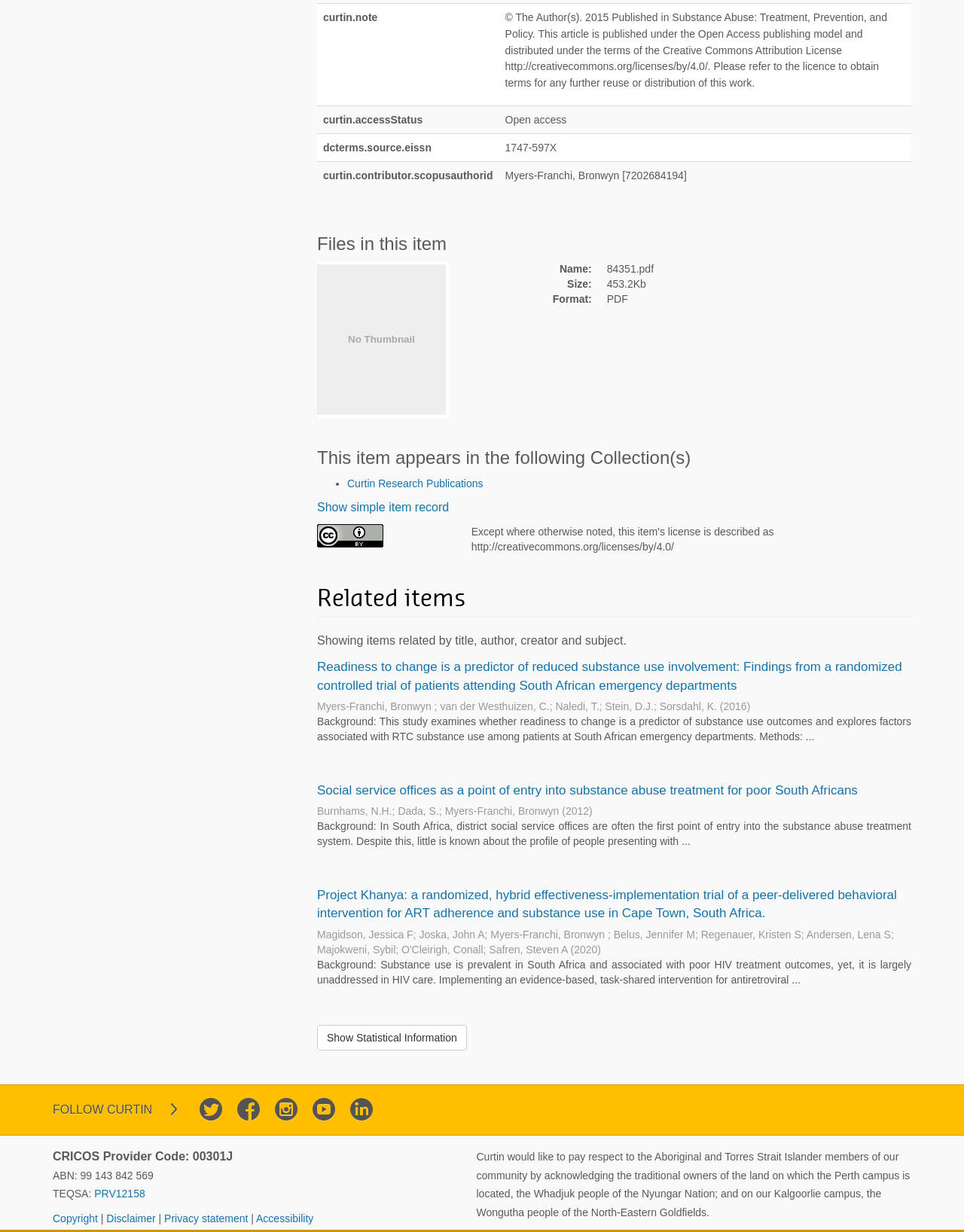Find the bounding box coordinates of the clickable element required to execute the following instruction: "download the file". Provide the coordinates as four float numbers between 0 and 1, i.e., [left, top, right, bottom].

[0.329, 0.215, 0.462, 0.337]